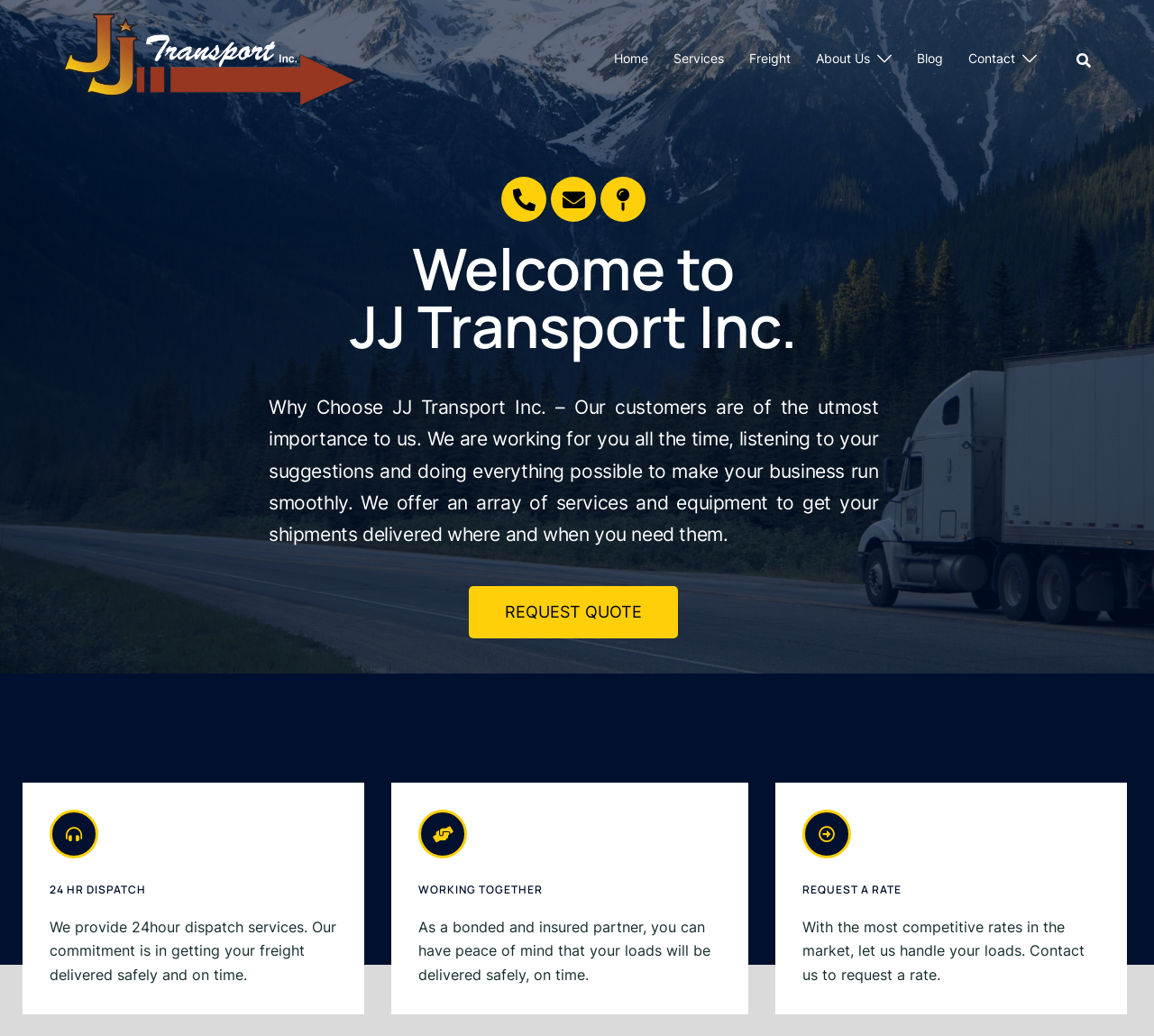Identify the bounding box coordinates for the UI element described as: "REQUEST A RATE". The coordinates should be provided as four floats between 0 and 1: [left, top, right, bottom].

[0.696, 0.851, 0.782, 0.866]